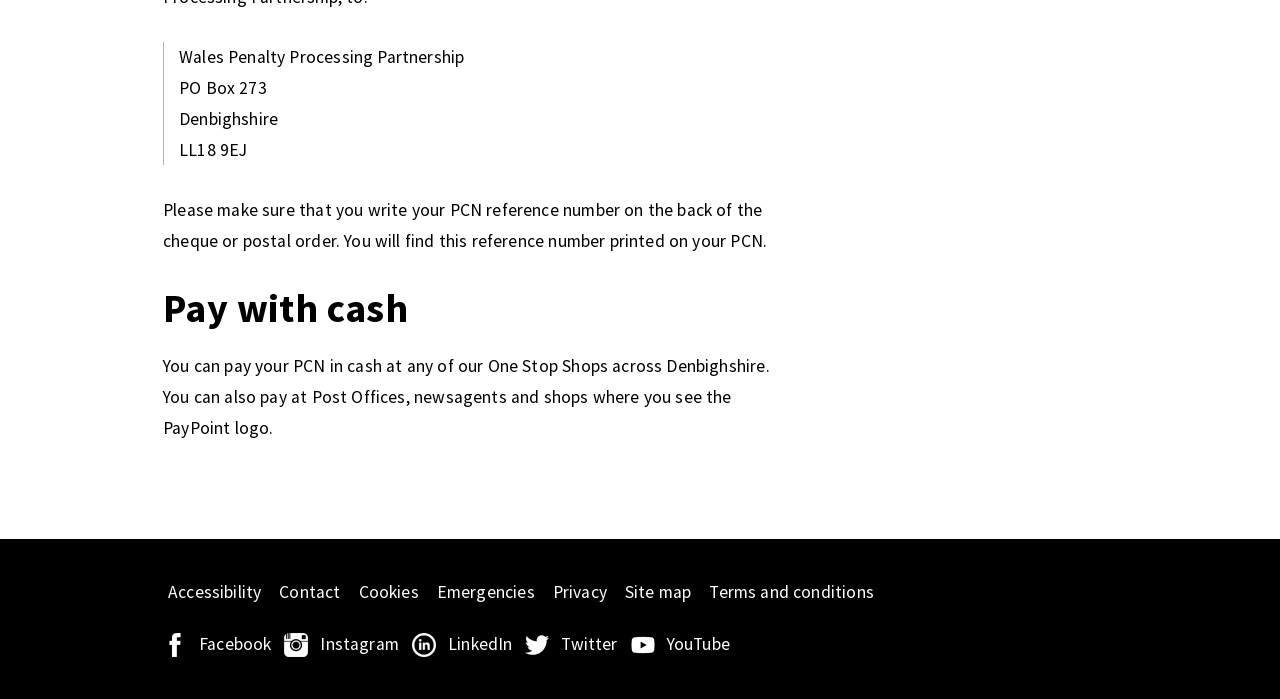Based on what you see in the screenshot, provide a thorough answer to this question: How many links are available in the footer section?

In the footer section of the webpage, I can see nine links: Accessibility, Contact, Cookies, Emergencies, Privacy, Site map, Terms and conditions, Facebook, Instagram, LinkedIn, Twitter, and YouTube. These links are located at the bottom of the webpage and provide access to various resources and information.